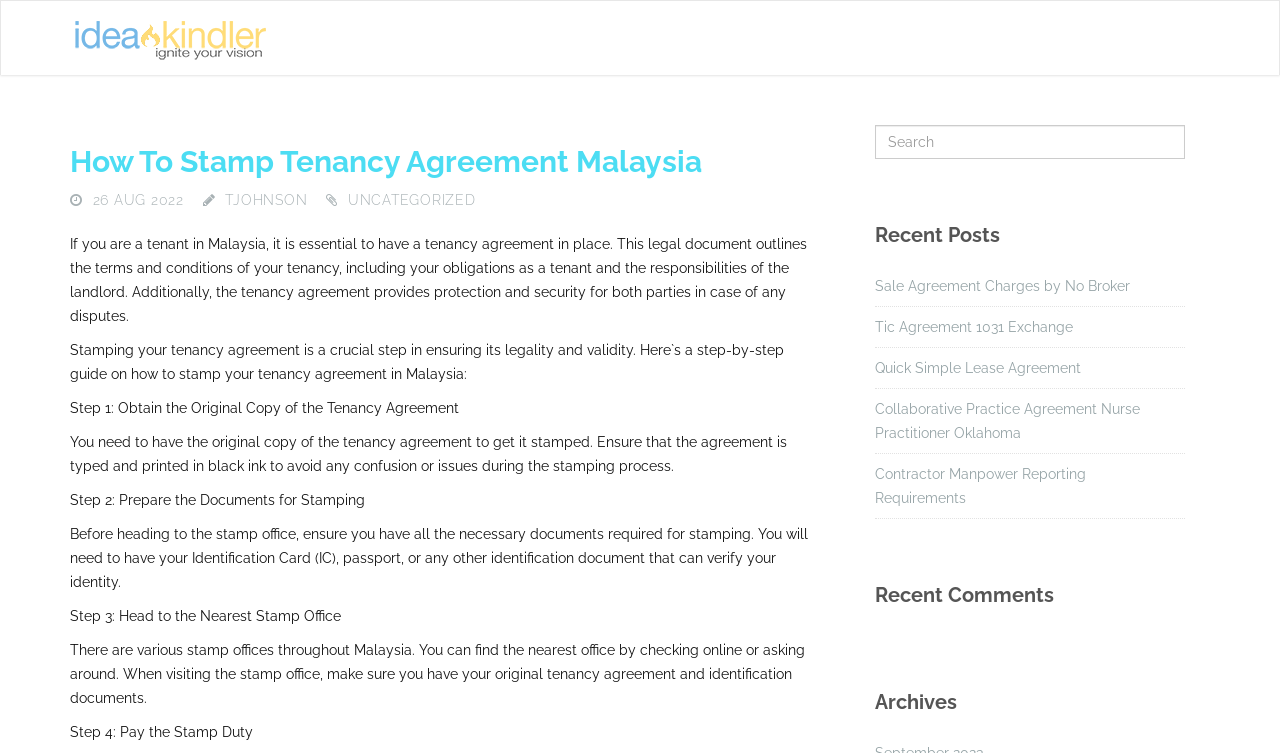What is the section below the main article about?
Provide a fully detailed and comprehensive answer to the question.

The section below the main article appears to be a sidebar or a widget that lists recent posts on the website. It includes links to other articles, such as 'Sale Agreement Charges by No Broker' and 'Tic Agreement 1031 Exchange'.